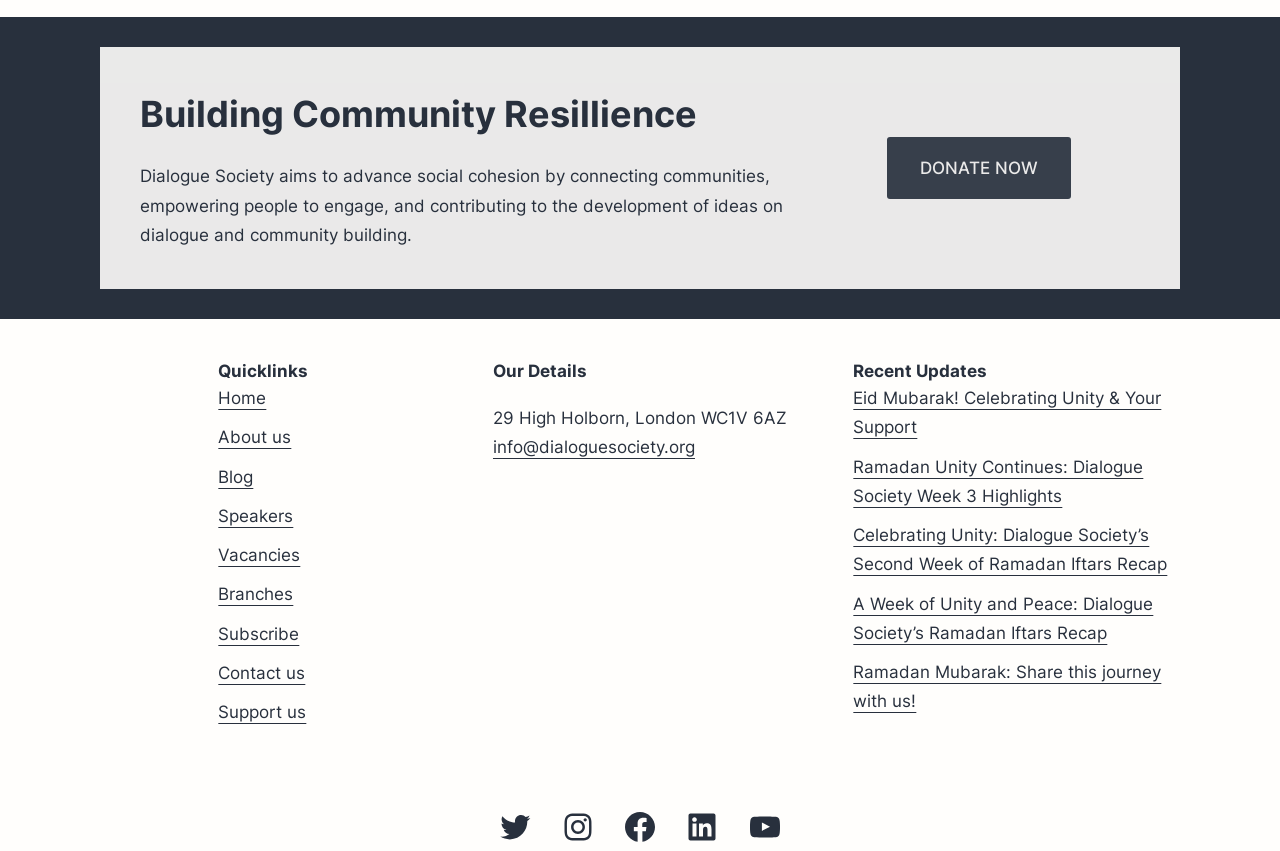How many links are in the Quicklinks section?
Based on the image, give a concise answer in the form of a single word or short phrase.

9